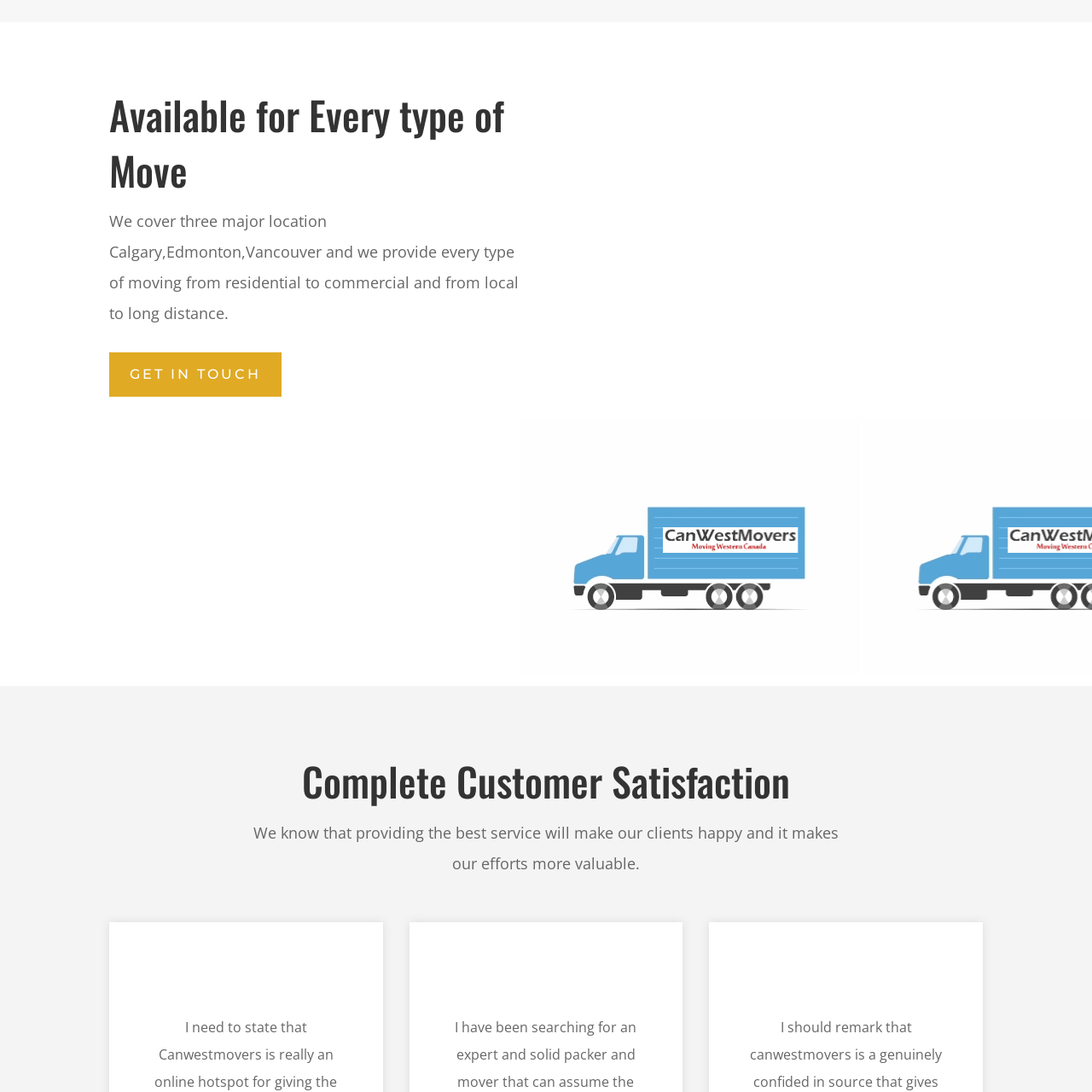Inspect the image outlined by the red box and answer the question using a single word or phrase:
In which cities does the company provide its services?

Calgary, Edmonton, Vancouver